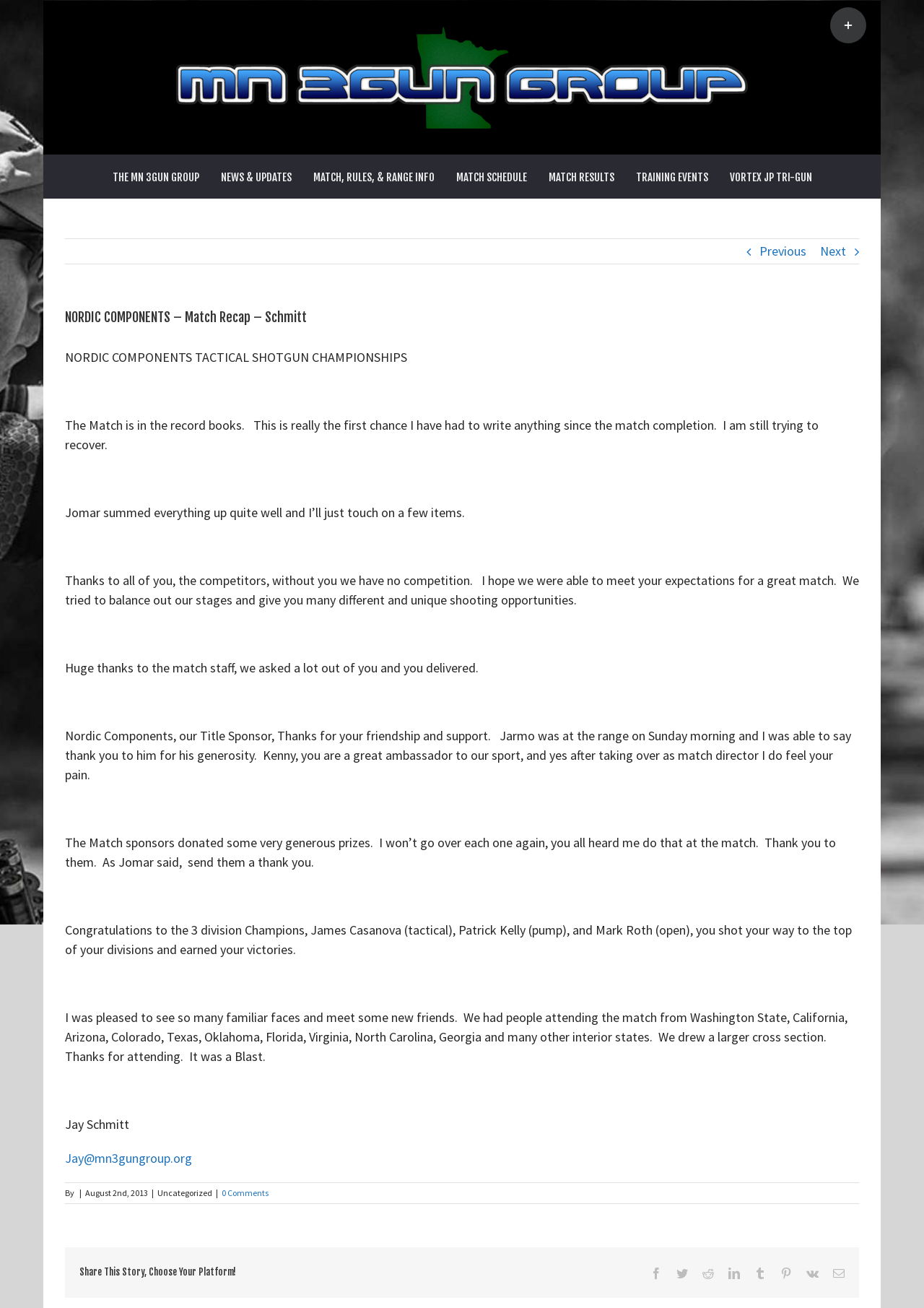Identify the bounding box coordinates for the UI element that matches this description: "Toggle Sliding Bar Area".

[0.898, 0.006, 0.938, 0.033]